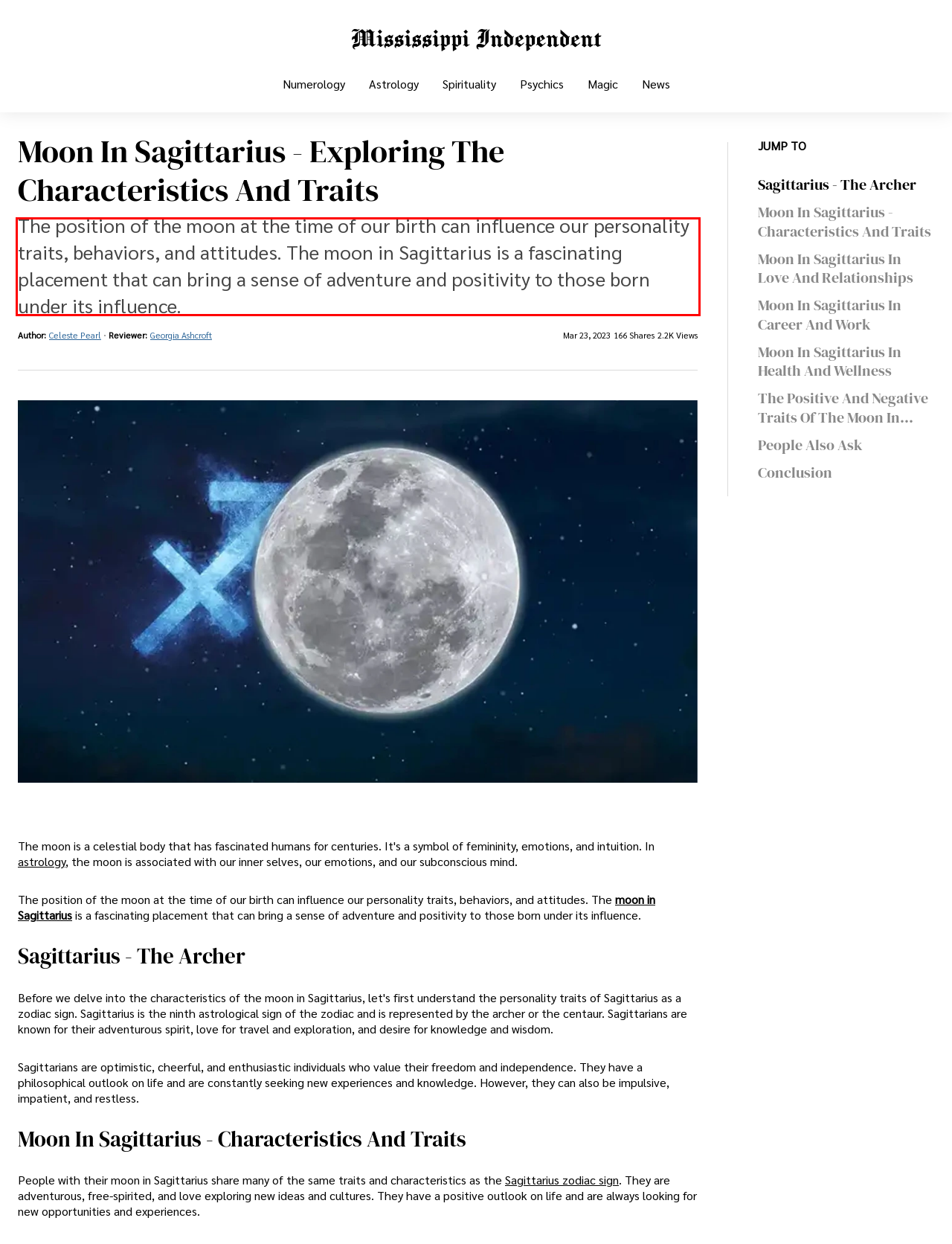Using the provided screenshot, read and generate the text content within the red-bordered area.

The position of the moon at the time of our birth can influence our personality traits, behaviors, and attitudes. The moon in Sagittarius is a fascinating placement that can bring a sense of adventure and positivity to those born under its influence.